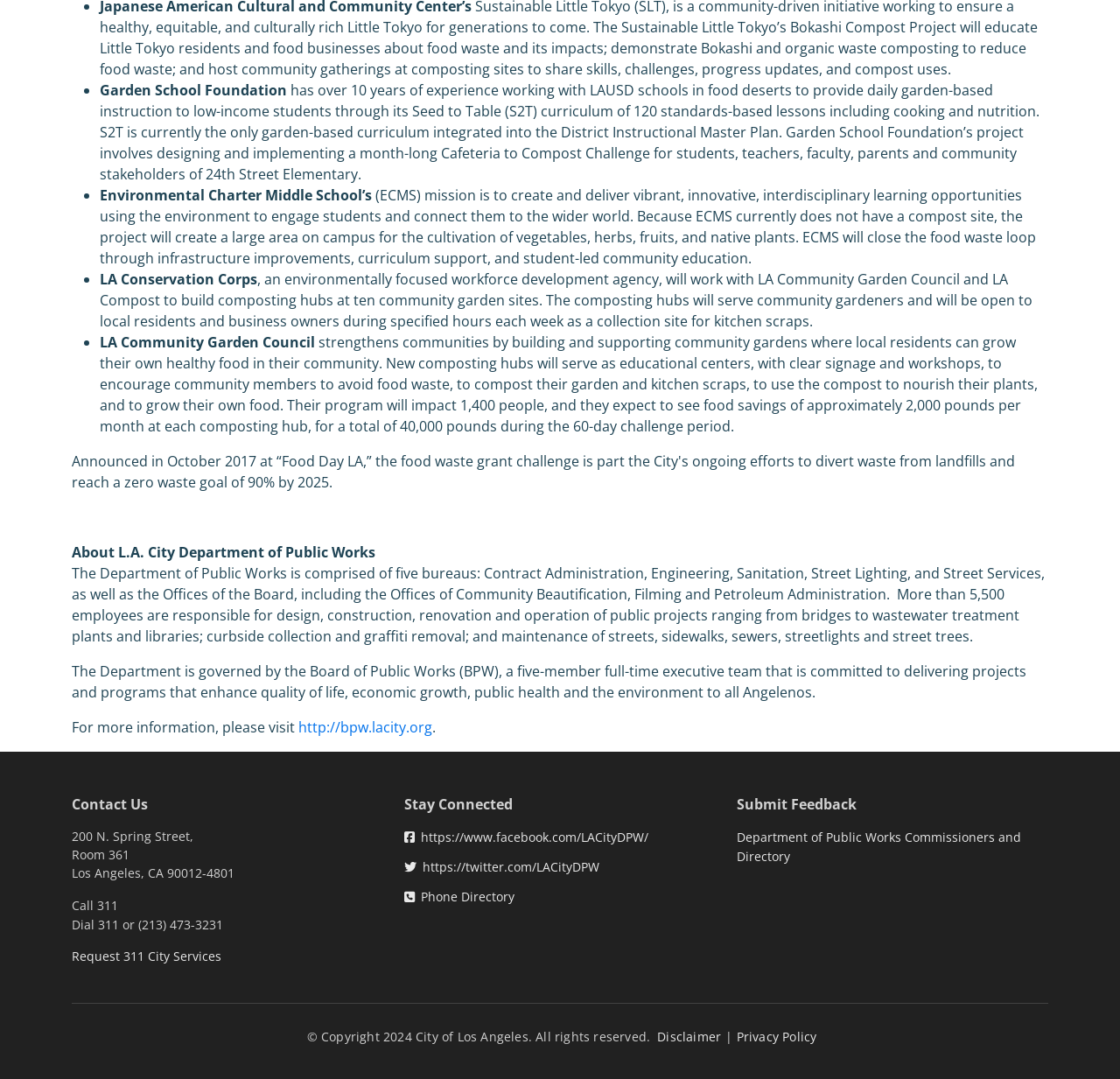Please identify the bounding box coordinates of where to click in order to follow the instruction: "Follow the LA City Department of Public Works on Facebook".

[0.361, 0.768, 0.579, 0.784]